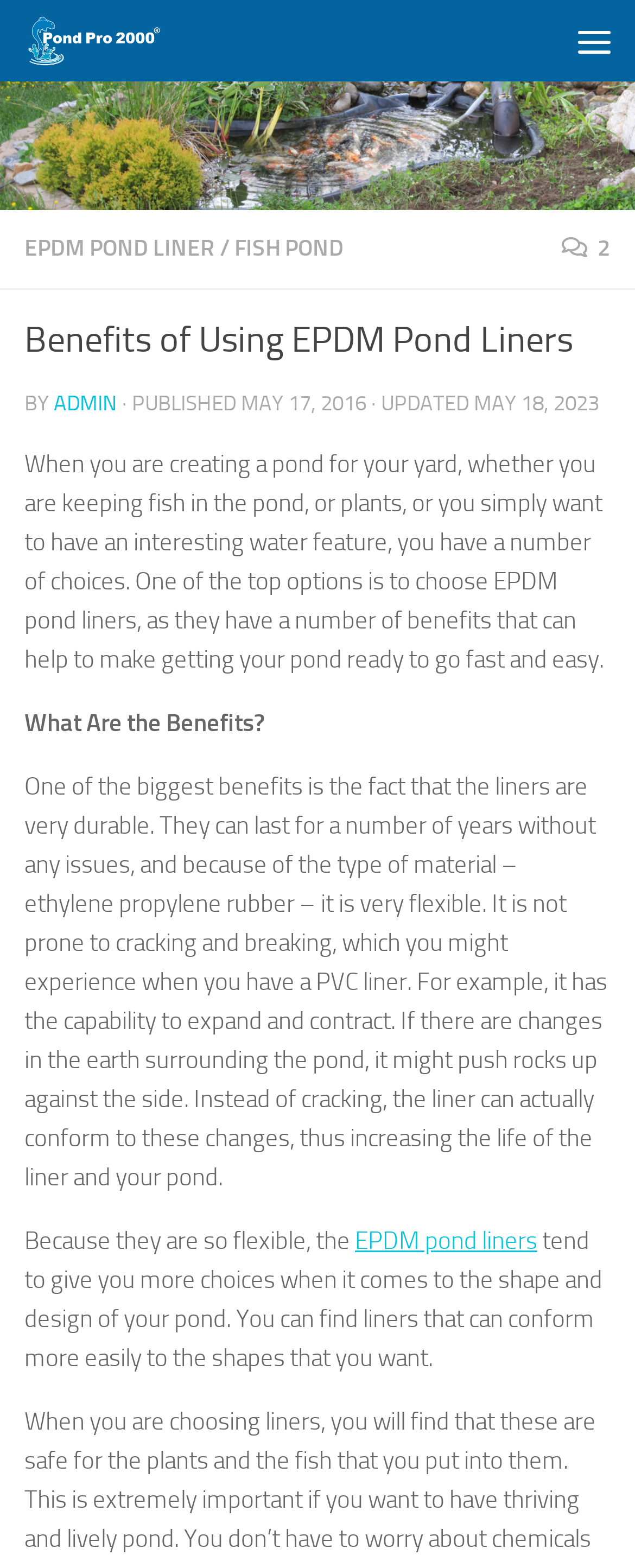Locate the bounding box coordinates of the area you need to click to fulfill this instruction: 'Click the 'Menu' button'. The coordinates must be in the form of four float numbers ranging from 0 to 1: [left, top, right, bottom].

[0.872, 0.0, 1.0, 0.052]